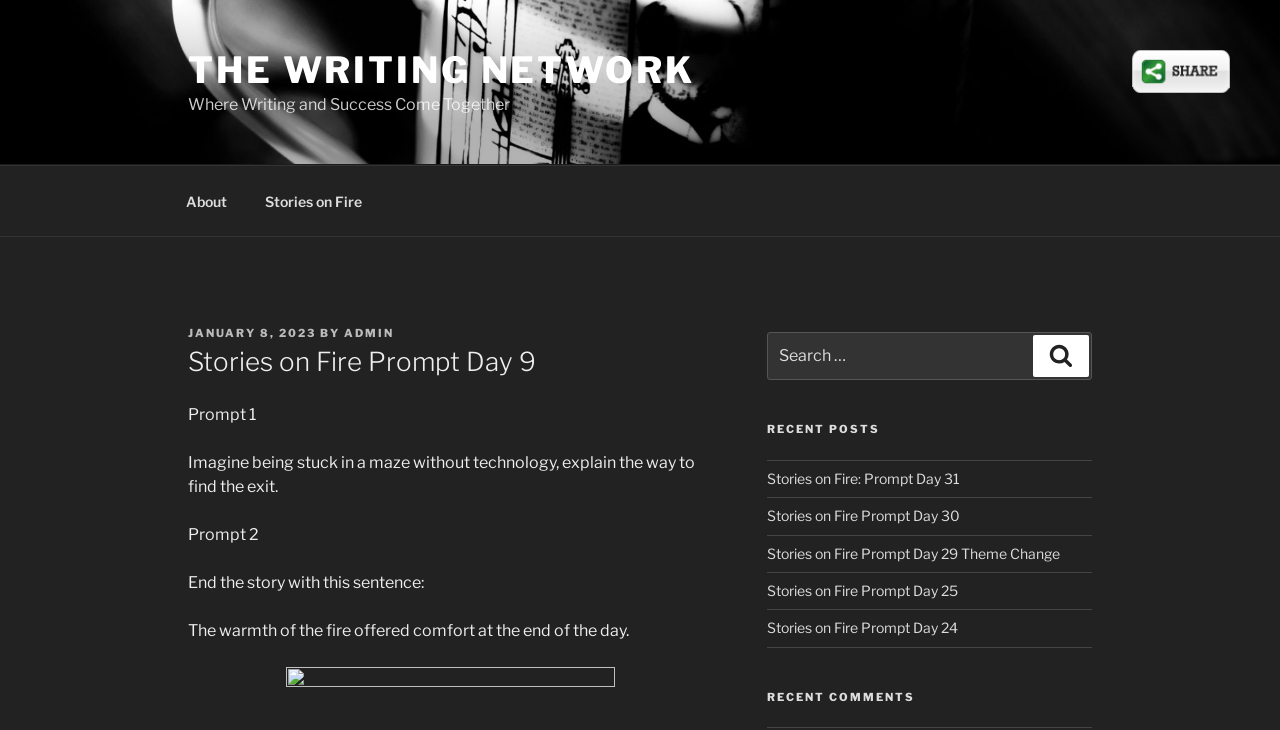What is the name of the website?
Examine the image and give a concise answer in one word or a short phrase.

The Writing Network